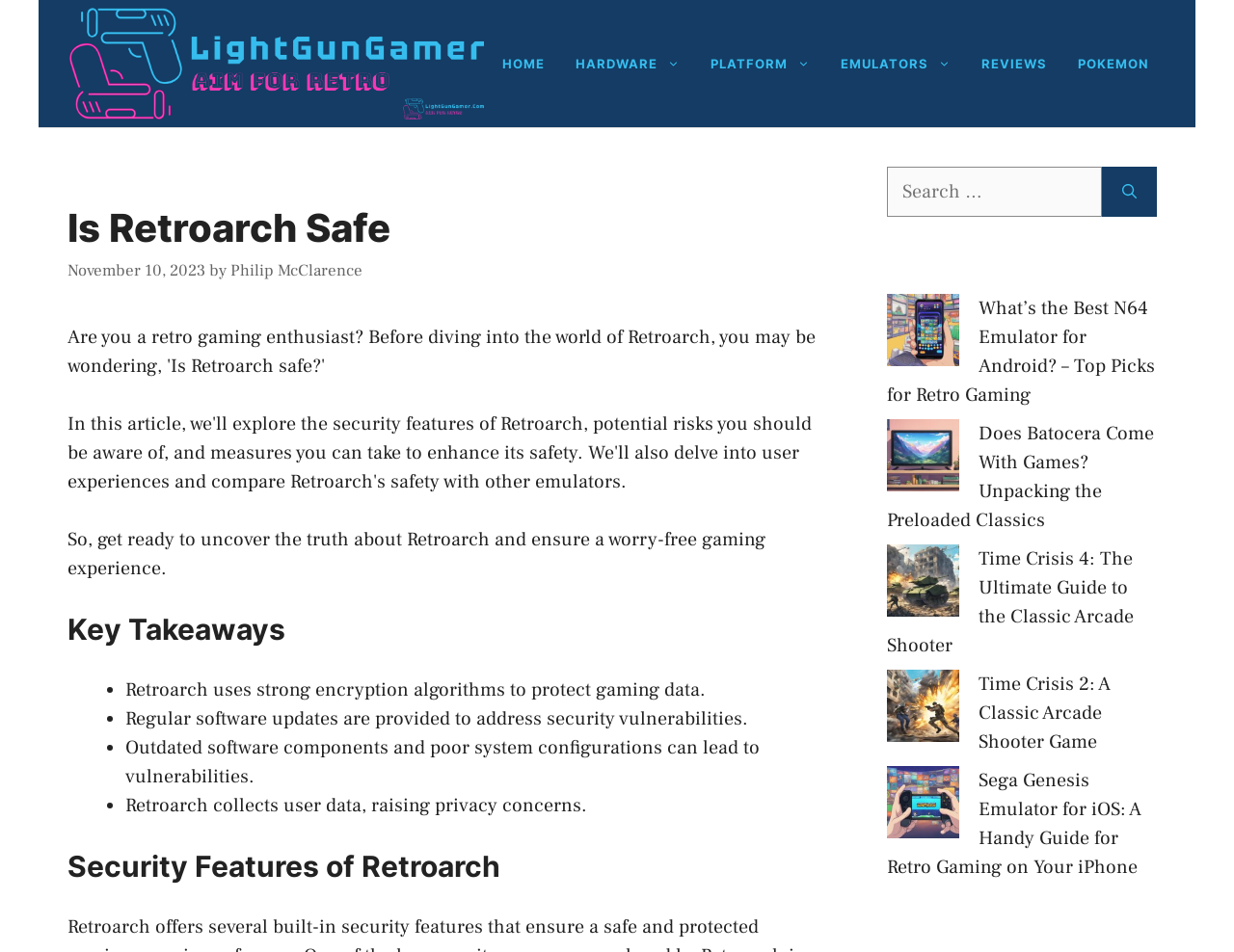Find the bounding box of the UI element described as: "parent_node: Search for: aria-label="Search"". The bounding box coordinates should be given as four float values between 0 and 1, i.e., [left, top, right, bottom].

[0.893, 0.175, 0.938, 0.228]